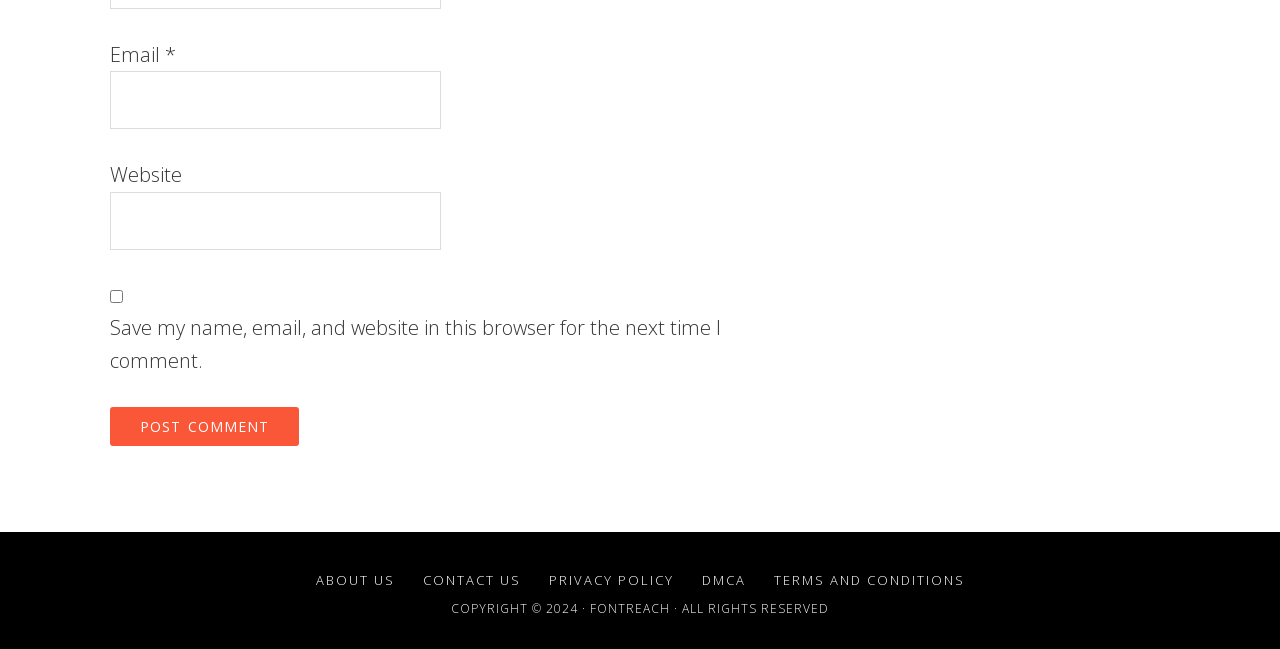What is the required field in the comment form? Based on the screenshot, please respond with a single word or phrase.

Email